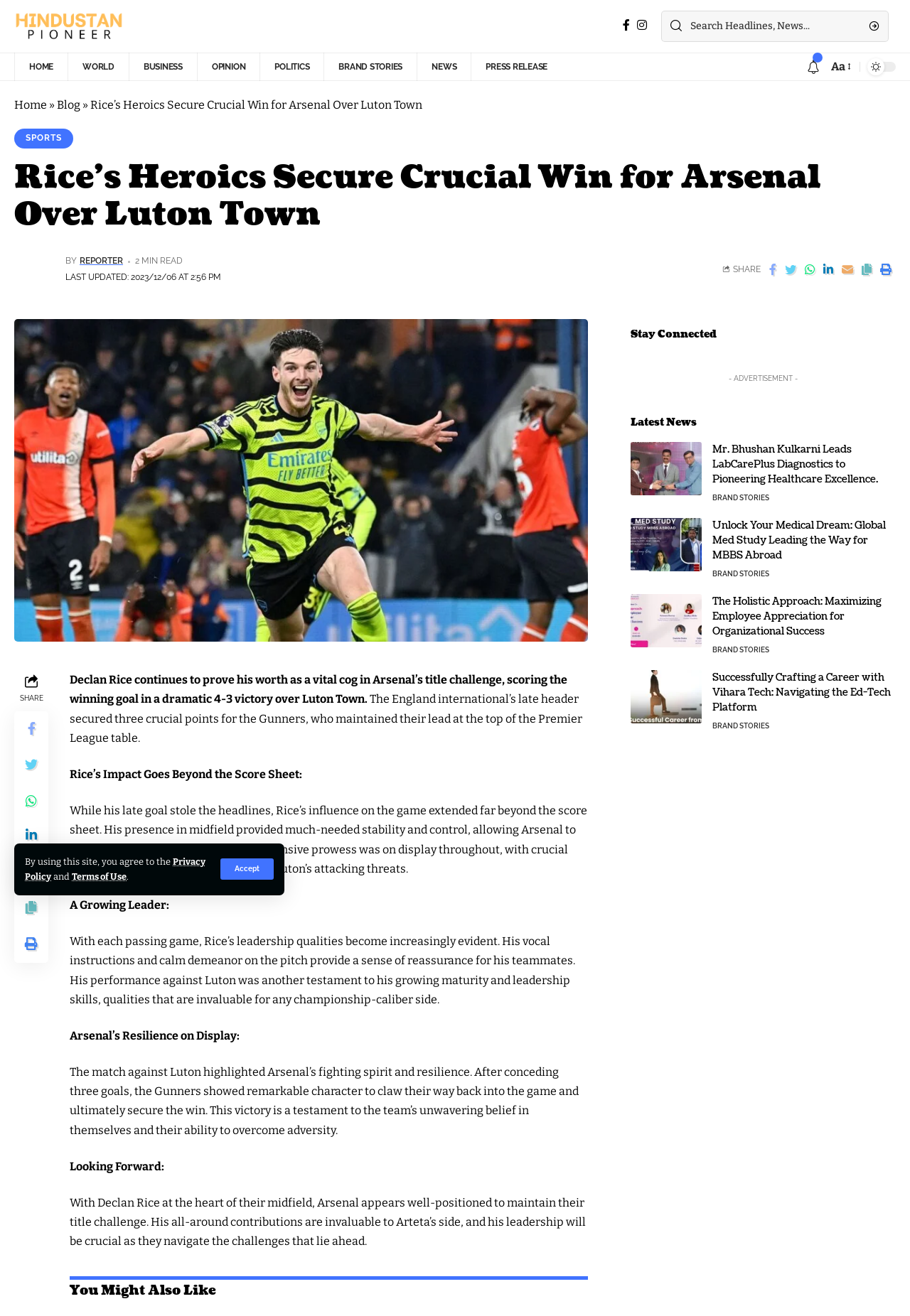Answer the question in one word or a short phrase:
What is the current position of Arsenal in the Premier League table?

Top